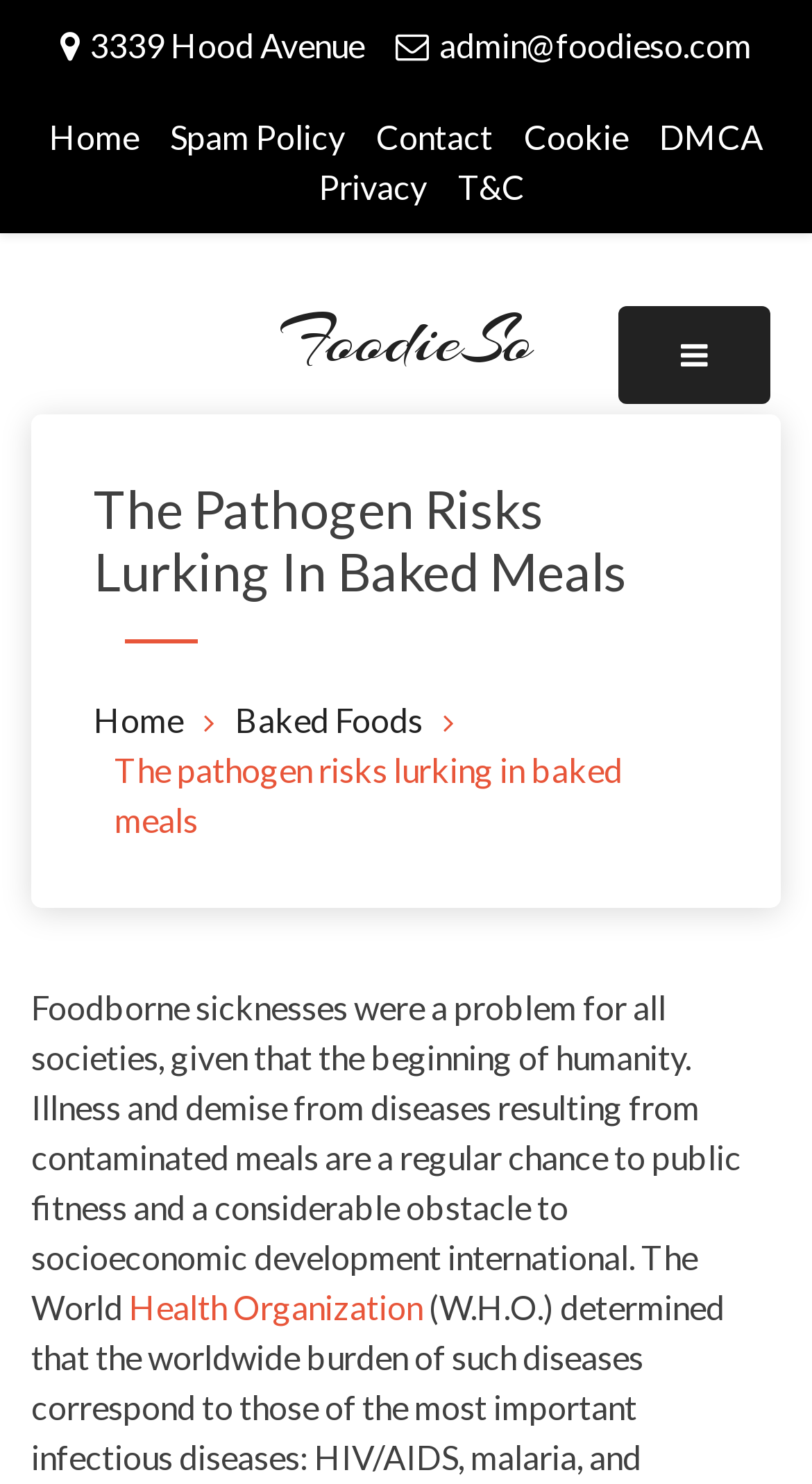Based on the element description: "T&C", identify the UI element and provide its bounding box coordinates. Use four float numbers between 0 and 1, [left, top, right, bottom].

[0.564, 0.112, 0.646, 0.139]